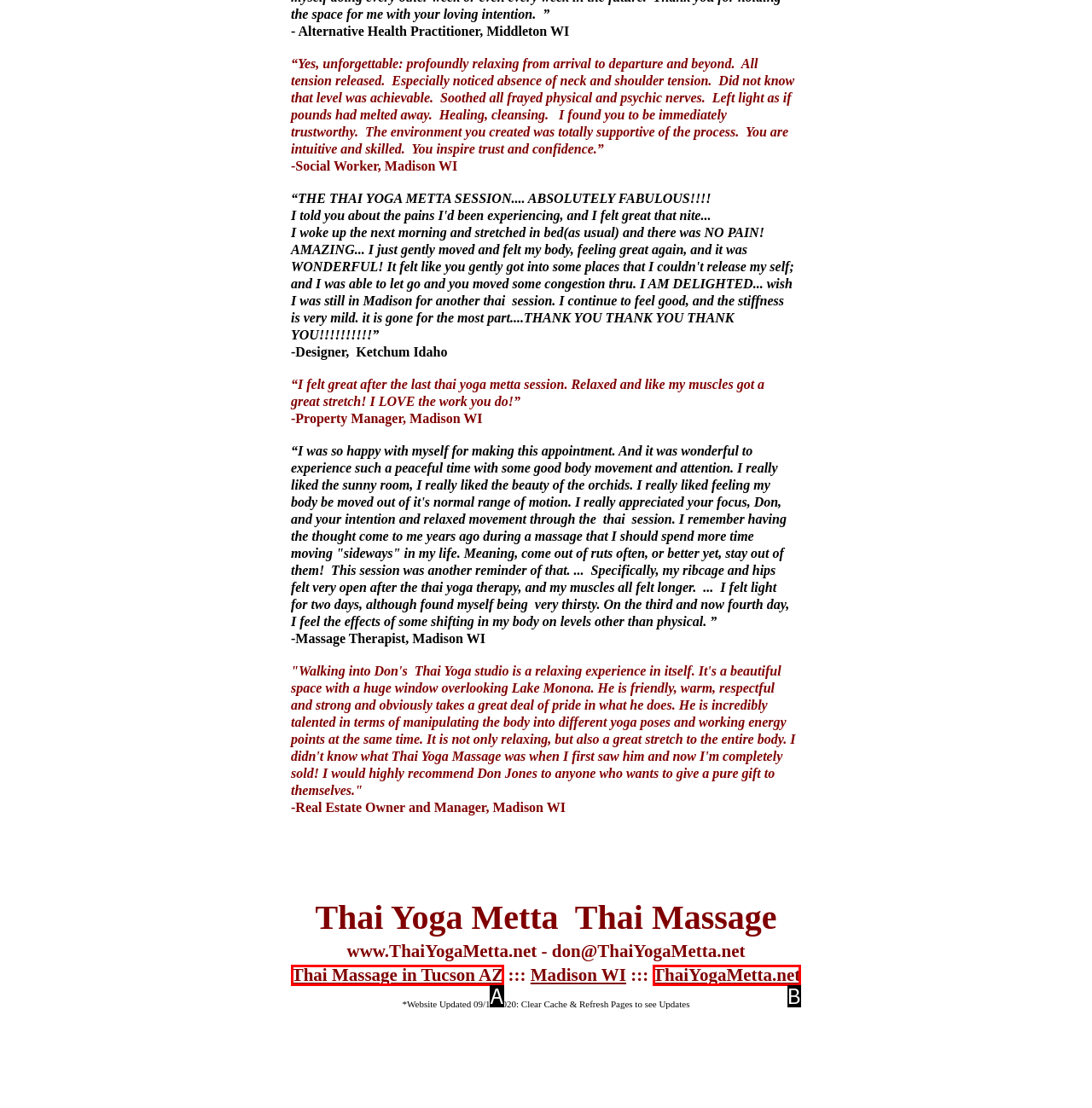Which option is described as follows: Thai Massage in Tucson AZ
Answer with the letter of the matching option directly.

A